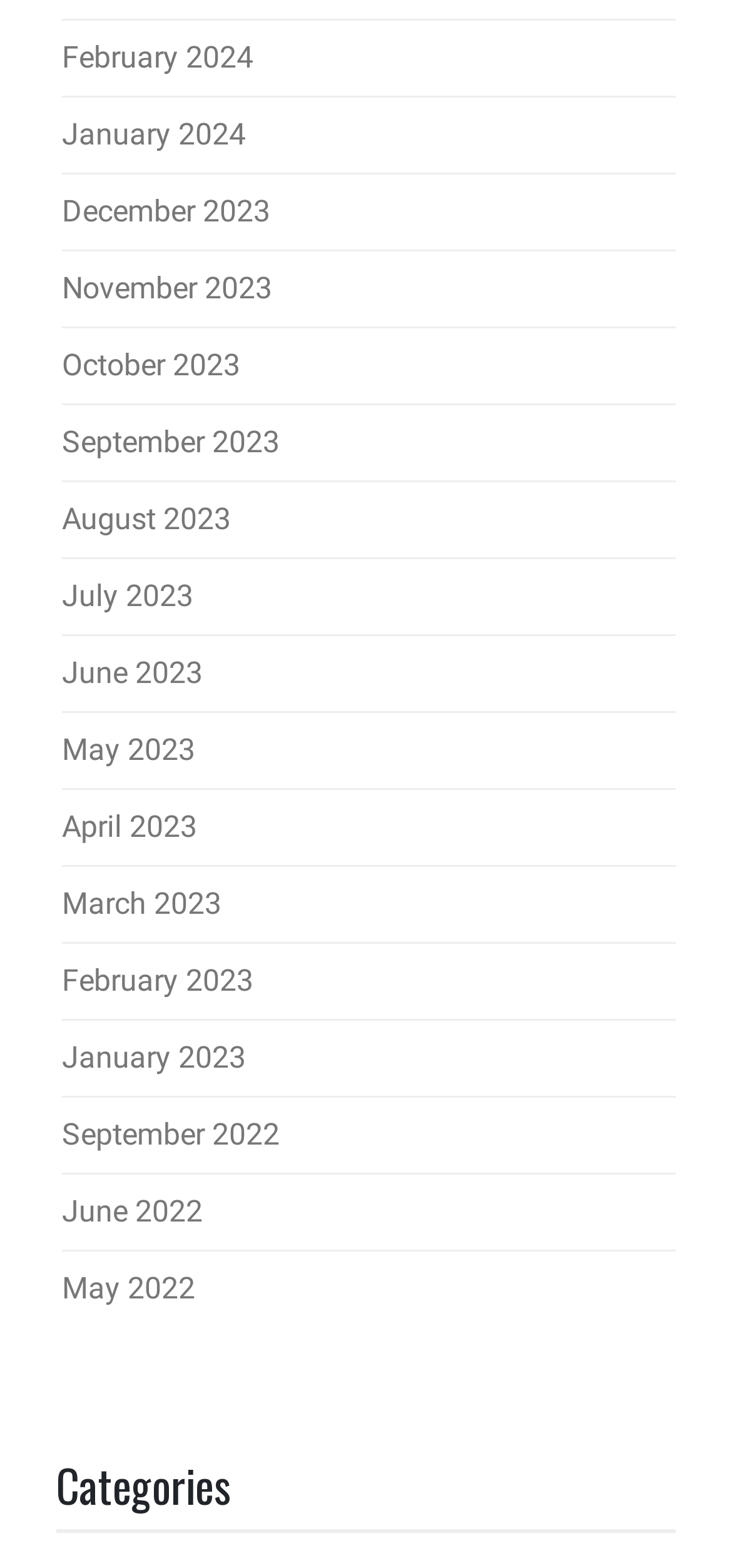Please determine the bounding box coordinates, formatted as (top-left x, top-left y, bottom-right x, bottom-right y), with all values as floating point numbers between 0 and 1. Identify the bounding box of the region described as: December 2023

[0.085, 0.123, 0.369, 0.146]